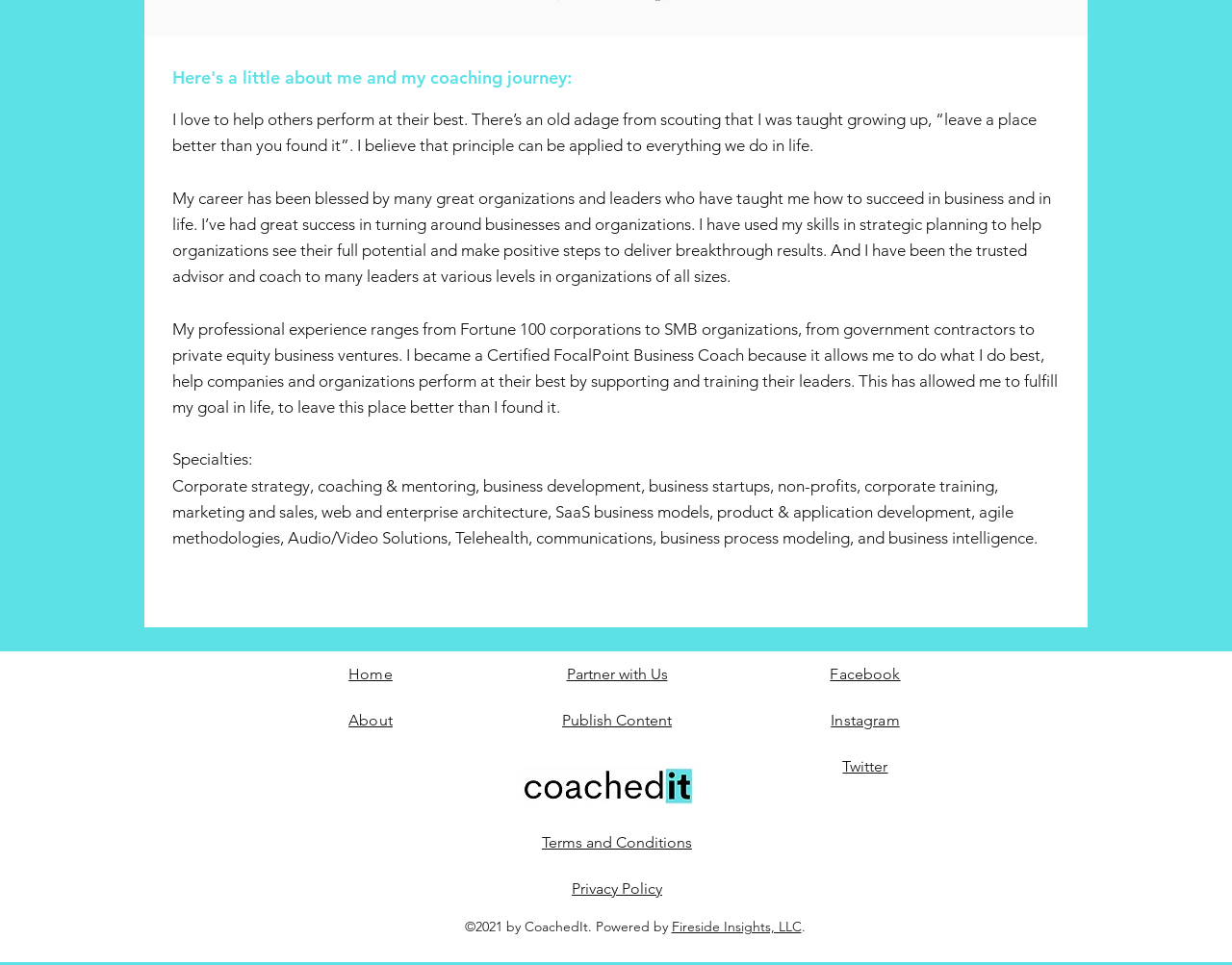Based on the provided description, "Privacy Policy", find the bounding box of the corresponding UI element in the screenshot.

[0.464, 0.911, 0.538, 0.93]